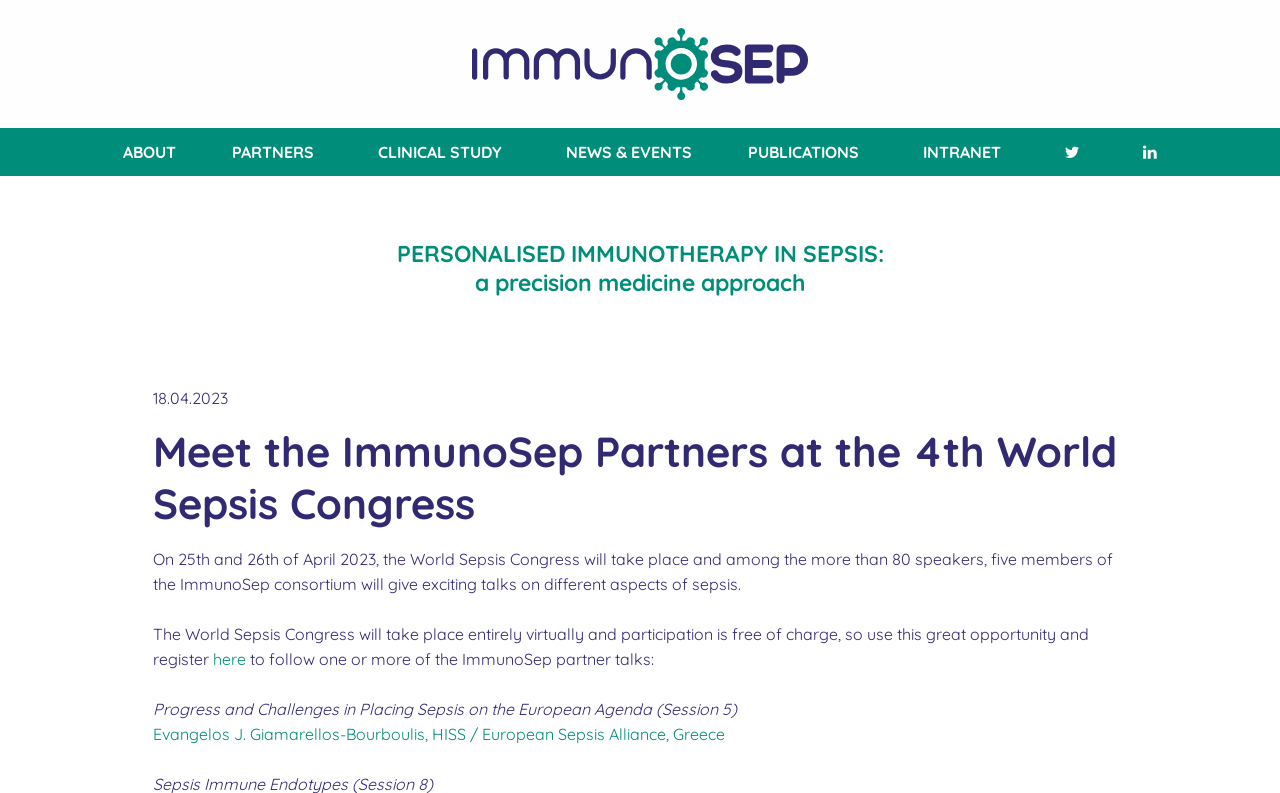Please provide a comprehensive response to the question based on the details in the image: What is the topic of the session mentioned on the page?

The page mentions 'Progress and Challenges in Placing Sepsis on the European Agenda (Session 5)' in the StaticText element, which suggests that the topic of the session mentioned on the page is Progress and Challenges in Placing Sepsis on the European Agenda.